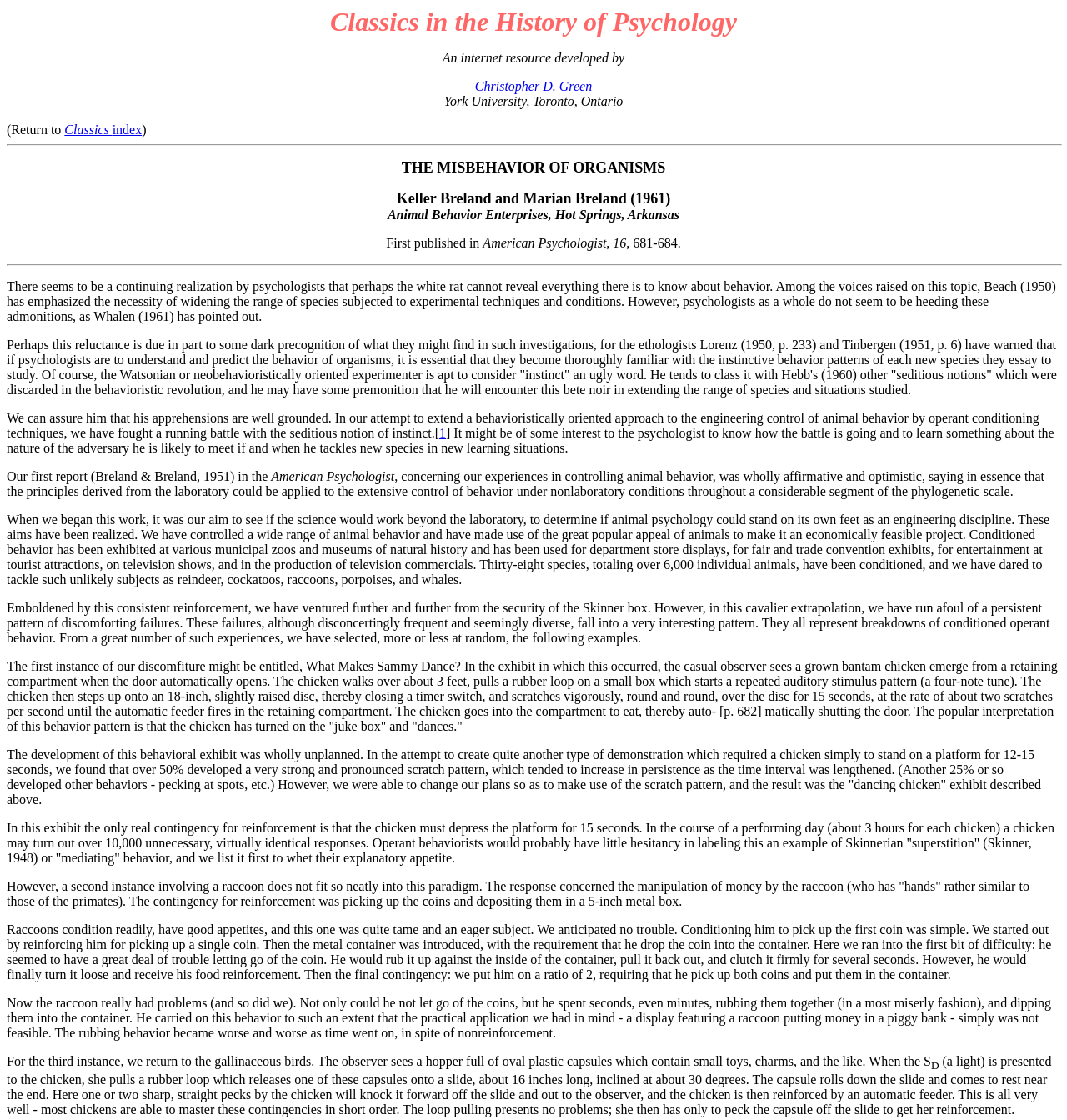Based on the element description: "Christopher D. Green", identify the bounding box coordinates for this UI element. The coordinates must be four float numbers between 0 and 1, listed as [left, top, right, bottom].

[0.445, 0.071, 0.555, 0.083]